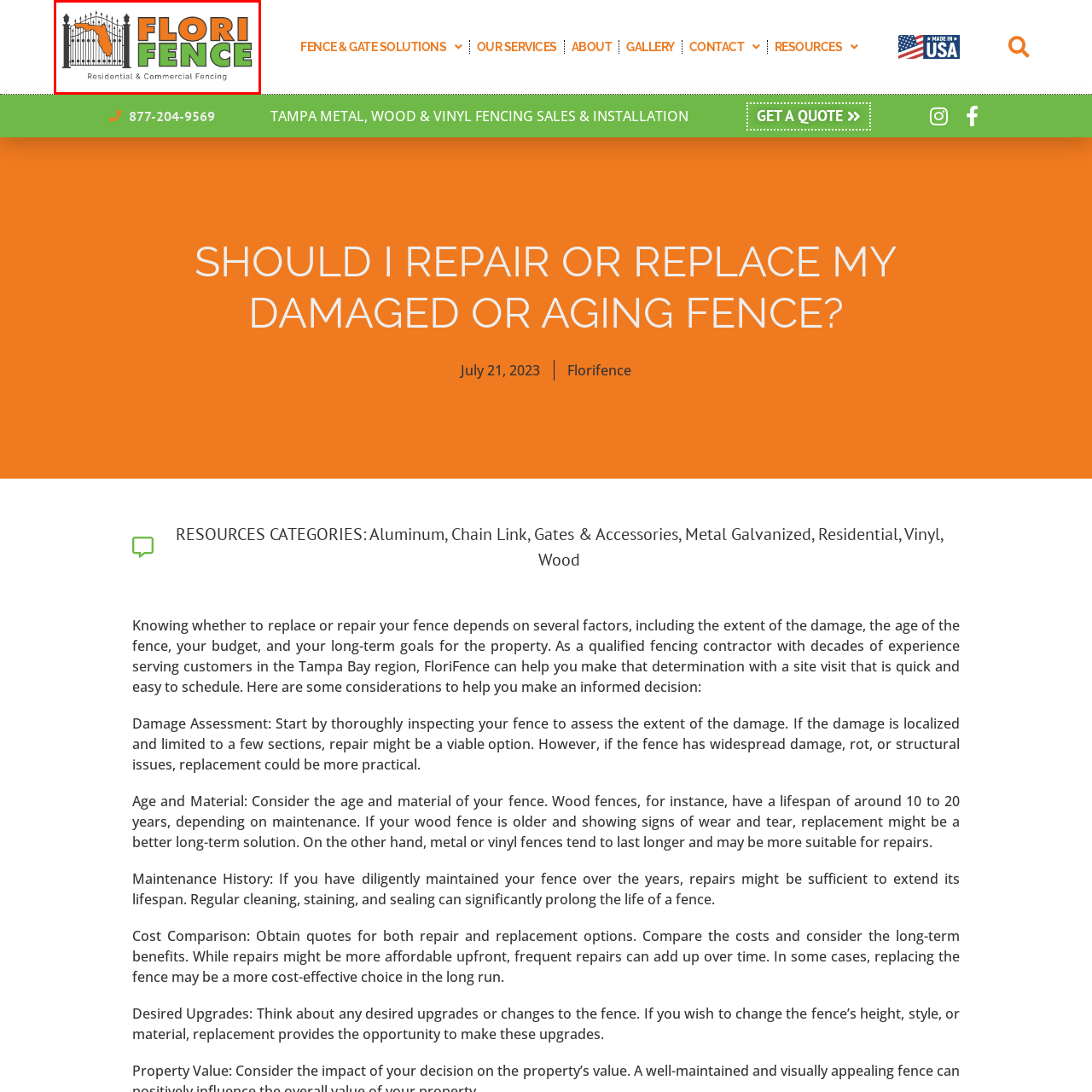Provide an in-depth caption for the picture enclosed by the red frame.

The image features the logo for FloriFence, which specializes in residential and commercial fencing services. The logo prominently includes an outline of the state of Florida, symbolizing the company’s local roots and service area. The bold text reads "FLORI FENCE," with "FLORI" highlighted in orange and "FENCE" in green, conveying a vibrant and approachable brand identity. Below the main title, the tagline "Residential & Commercial Fencing" clarifies the scope of their services, emphasizing their expertise in providing fencing solutions for both home and business needs. The overall design integrates elements like a decorative gate, reflecting the company’s focus on quality fencing installations.